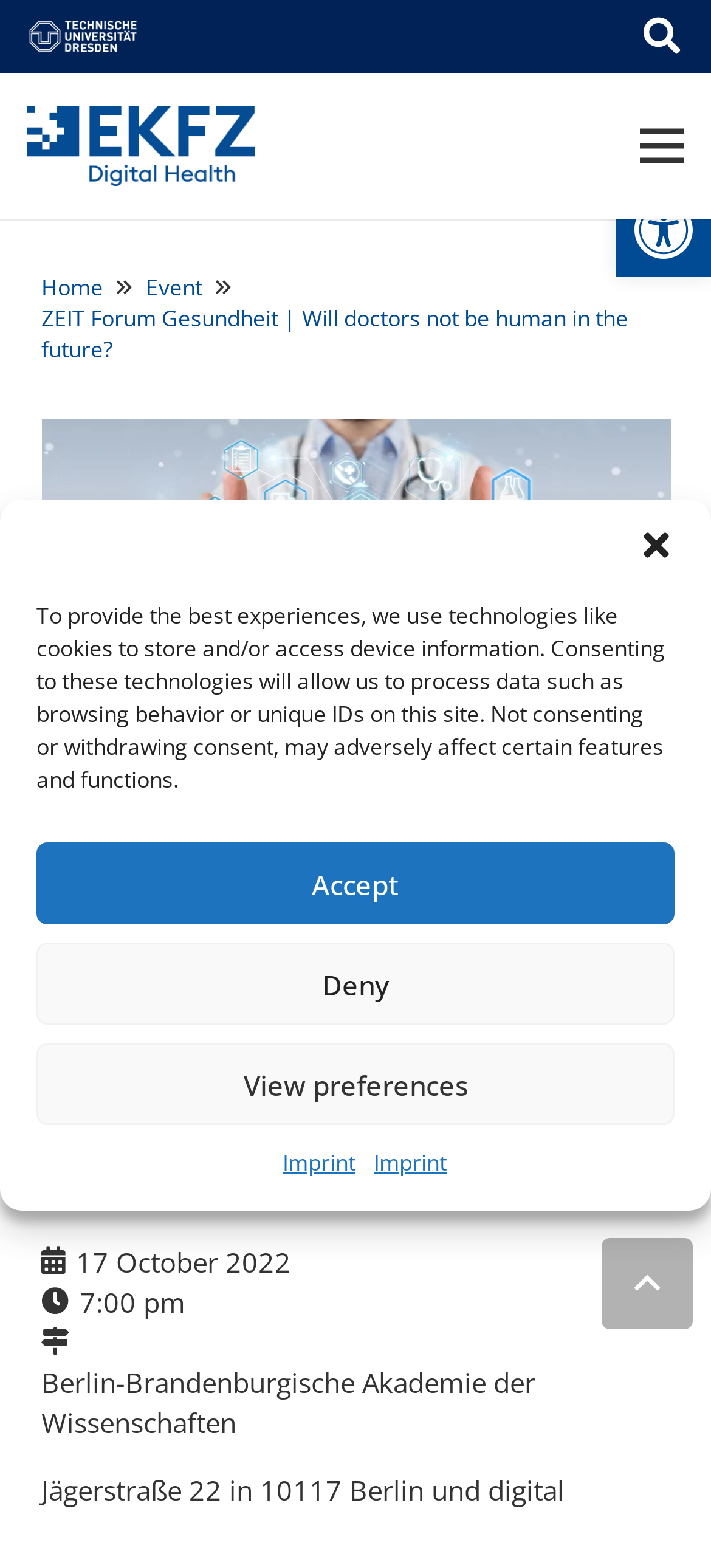Please look at the image and answer the question with a detailed explanation: What is the logo of the event organizer?

I found the logo of the event organizer by looking at the image element that says 'EKFC - Digital Health Logo' which is located at the top left corner of the webpage.